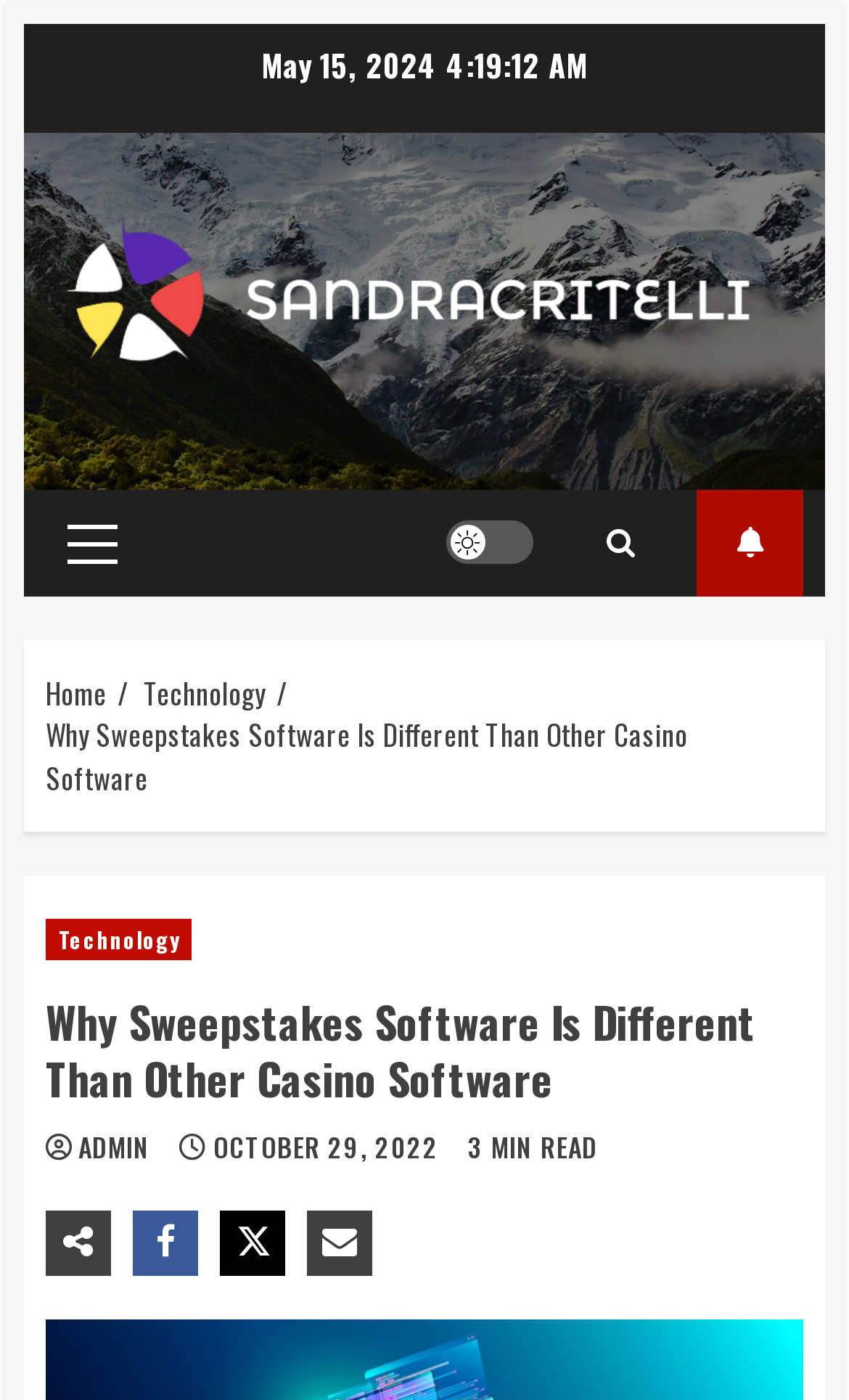Pinpoint the bounding box coordinates for the area that should be clicked to perform the following instruction: "Read the 'Why Sweepstakes Software Is Different Than Other Casino Software' article".

[0.054, 0.509, 0.81, 0.57]